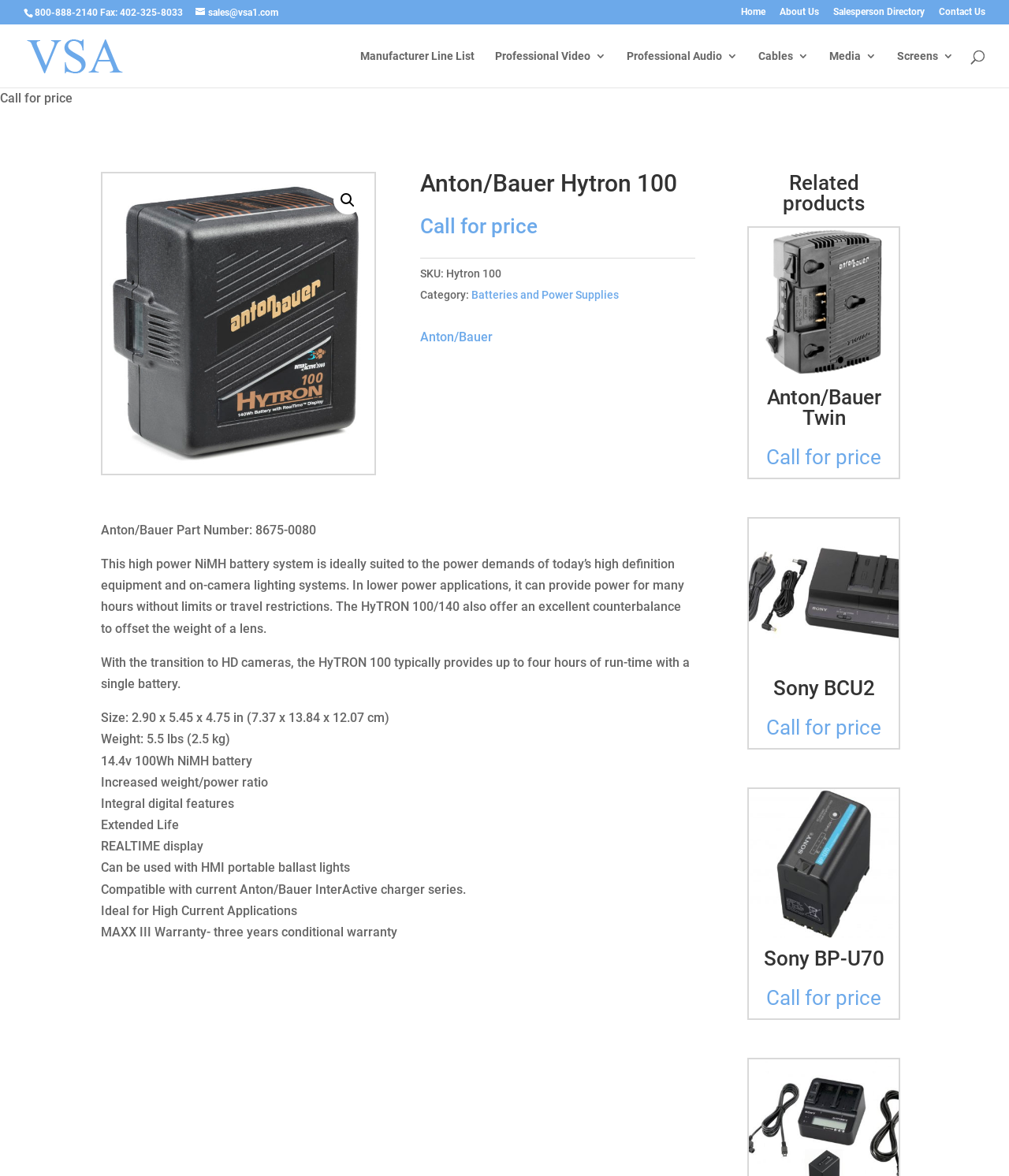Refer to the screenshot and answer the following question in detail:
How many hours of run-time can the HyTRON 100 provide with a single battery?

I found the run-time by looking at the product description section, where I saw a static text element with the content 'With the transition to HD cameras, the HyTRON 100 typically provides up to four hours of run-time with a single battery'.